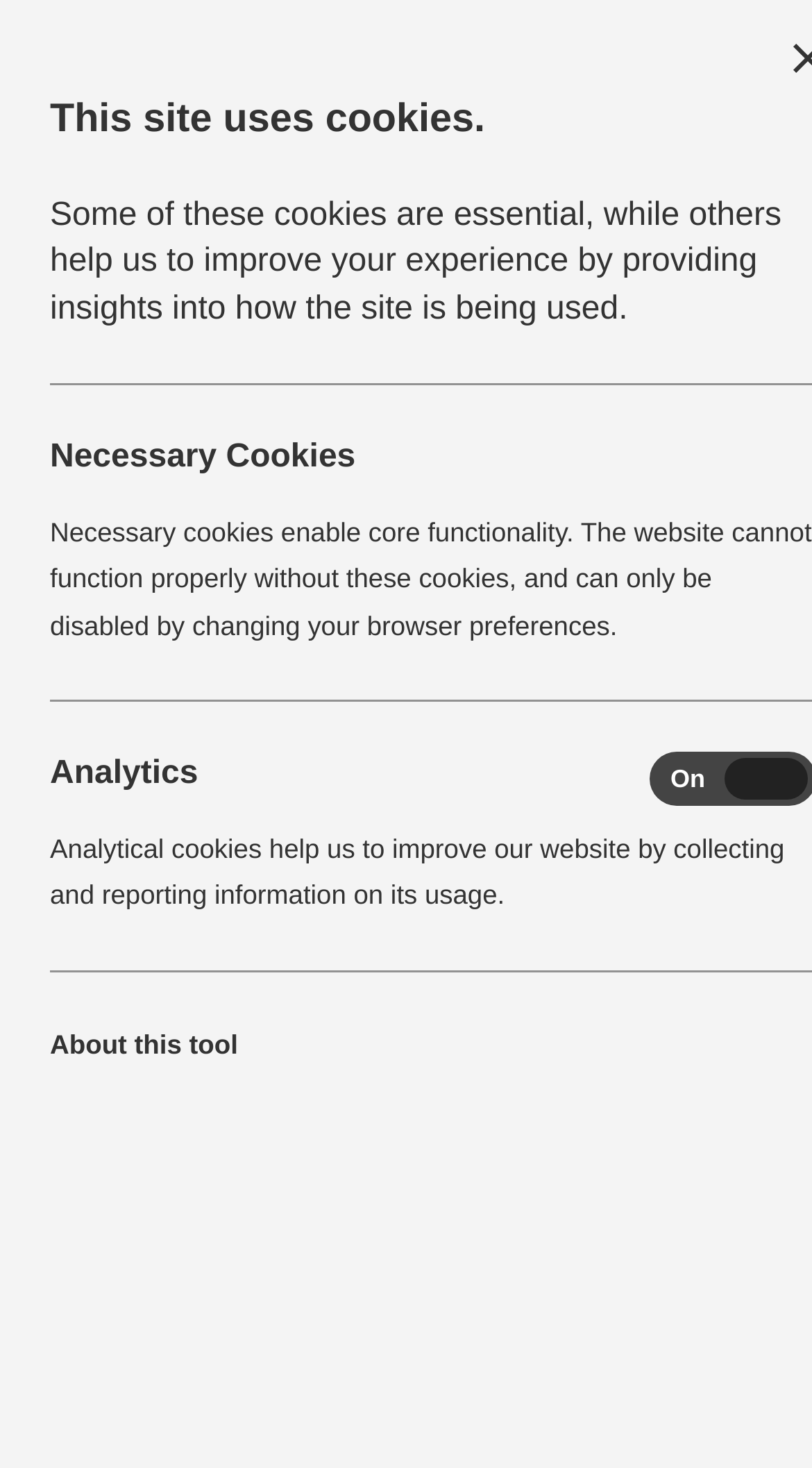Please provide a detailed answer to the question below based on the screenshot: 
How many links are there in the navigation menu?

I counted the number of links in the navigation menu by looking at the links with text 'Home', 'Incident Alerts', 'Guidance', 'Good practice', 'Toolbox talks', 'Hot Topics', 'Other resources', 'Videos', 'Safequarry App', 'The Fatal 6', and 'Vision Zero'.